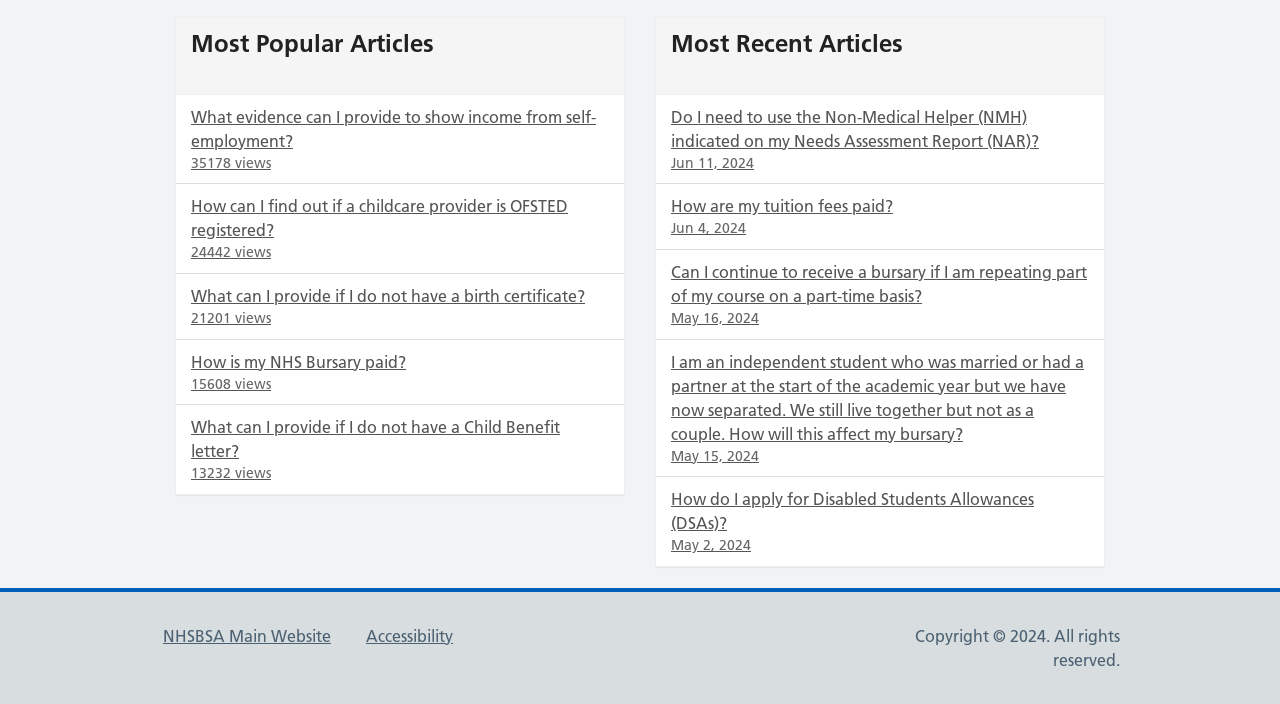Kindly provide the bounding box coordinates of the section you need to click on to fulfill the given instruction: "Read recent article about tuition fees".

[0.512, 0.261, 0.862, 0.355]